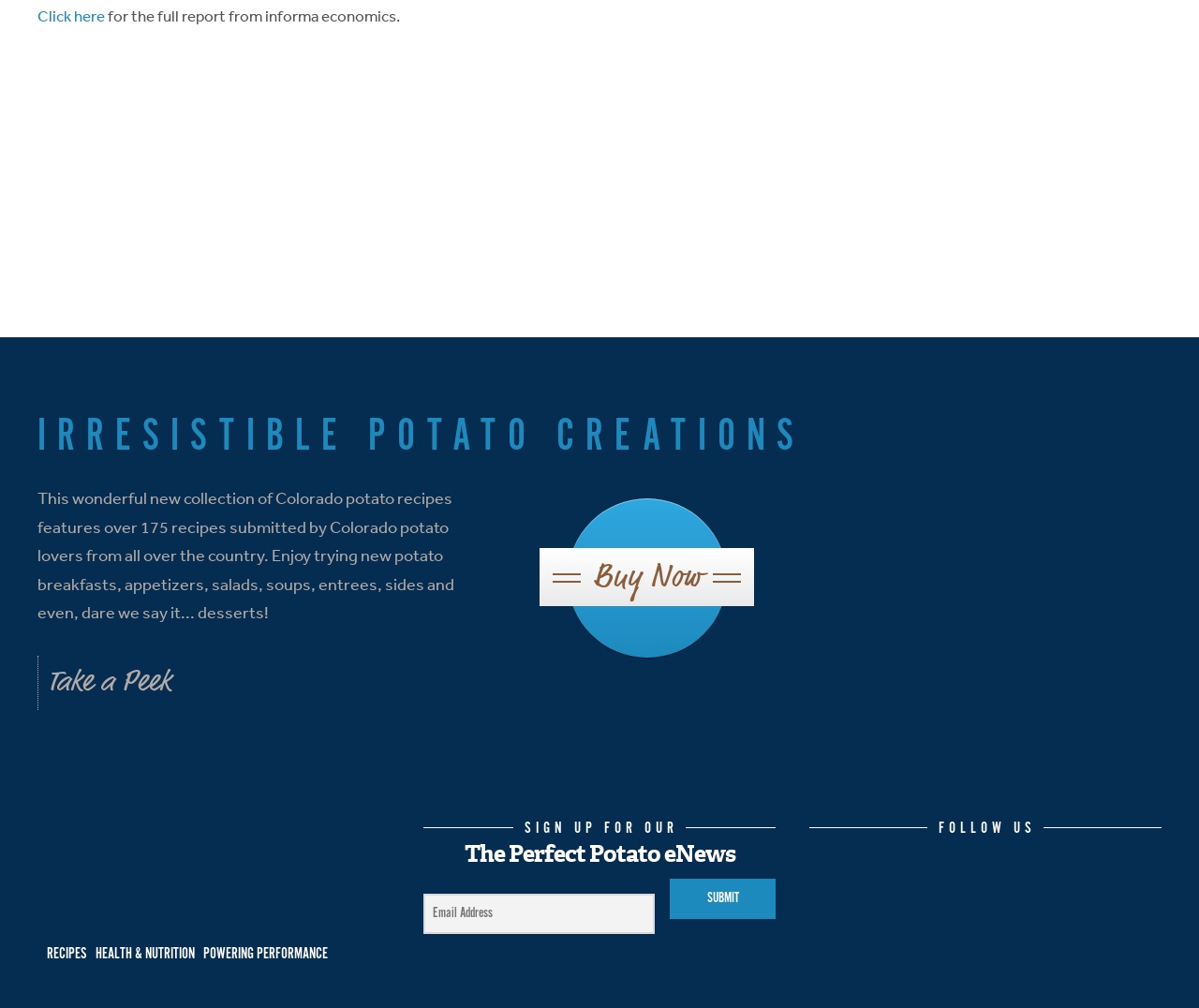Provide the bounding box coordinates for the area that should be clicked to complete the instruction: "Click to take a peek".

[0.031, 0.651, 0.158, 0.704]